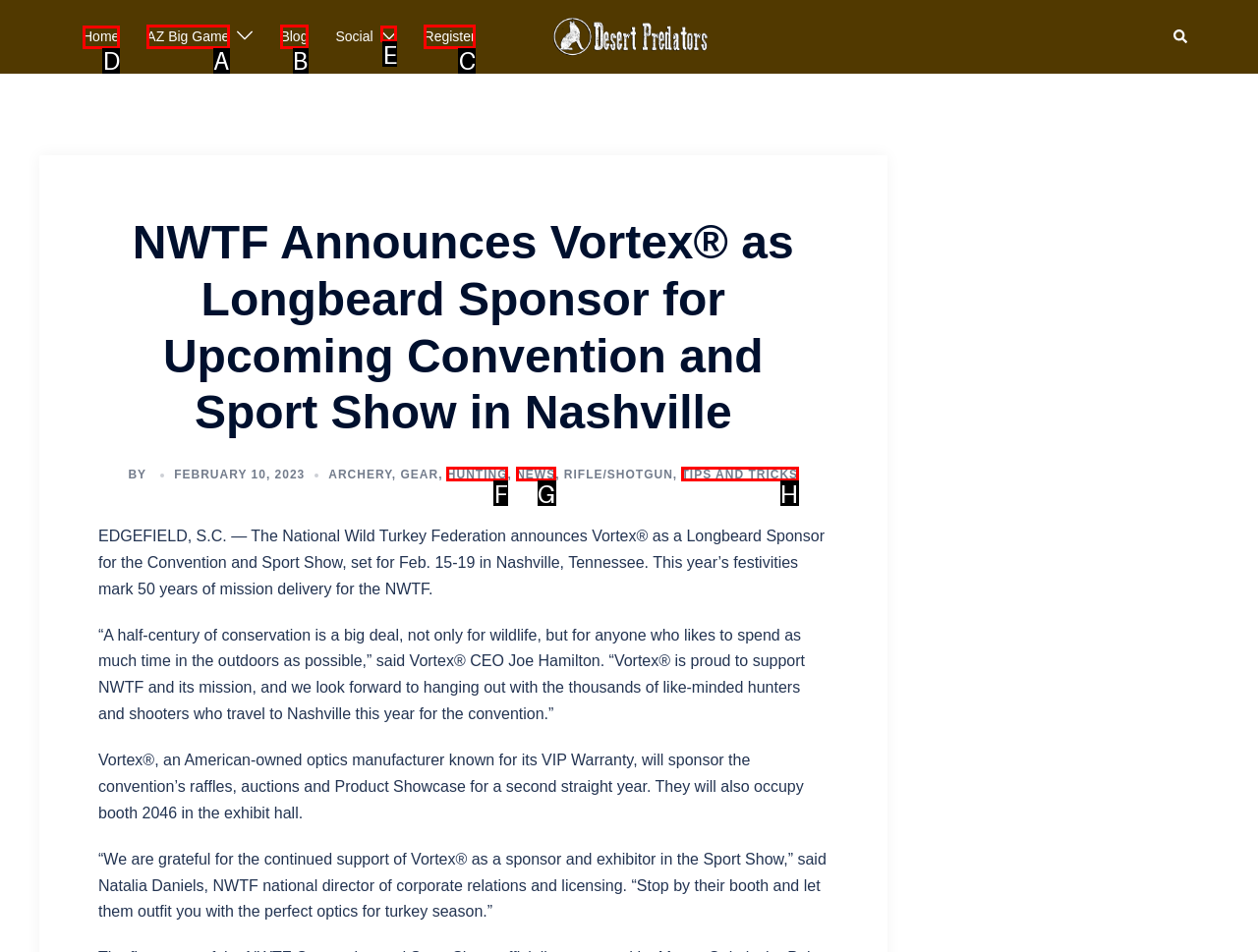Which option should be clicked to complete this task: go to home page
Reply with the letter of the correct choice from the given choices.

D